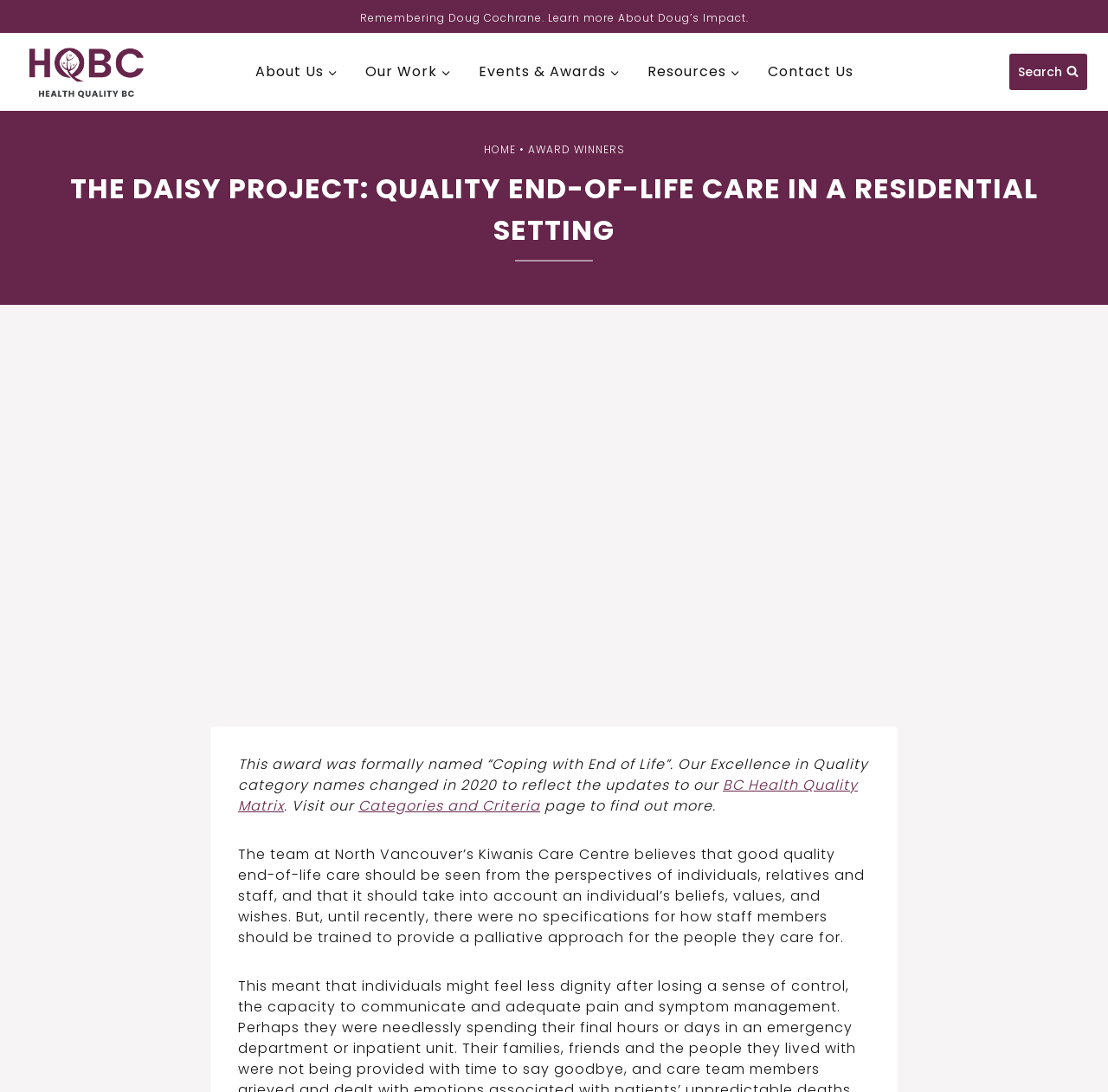Provide a short answer using a single word or phrase for the following question: 
How many main navigation items are there?

6